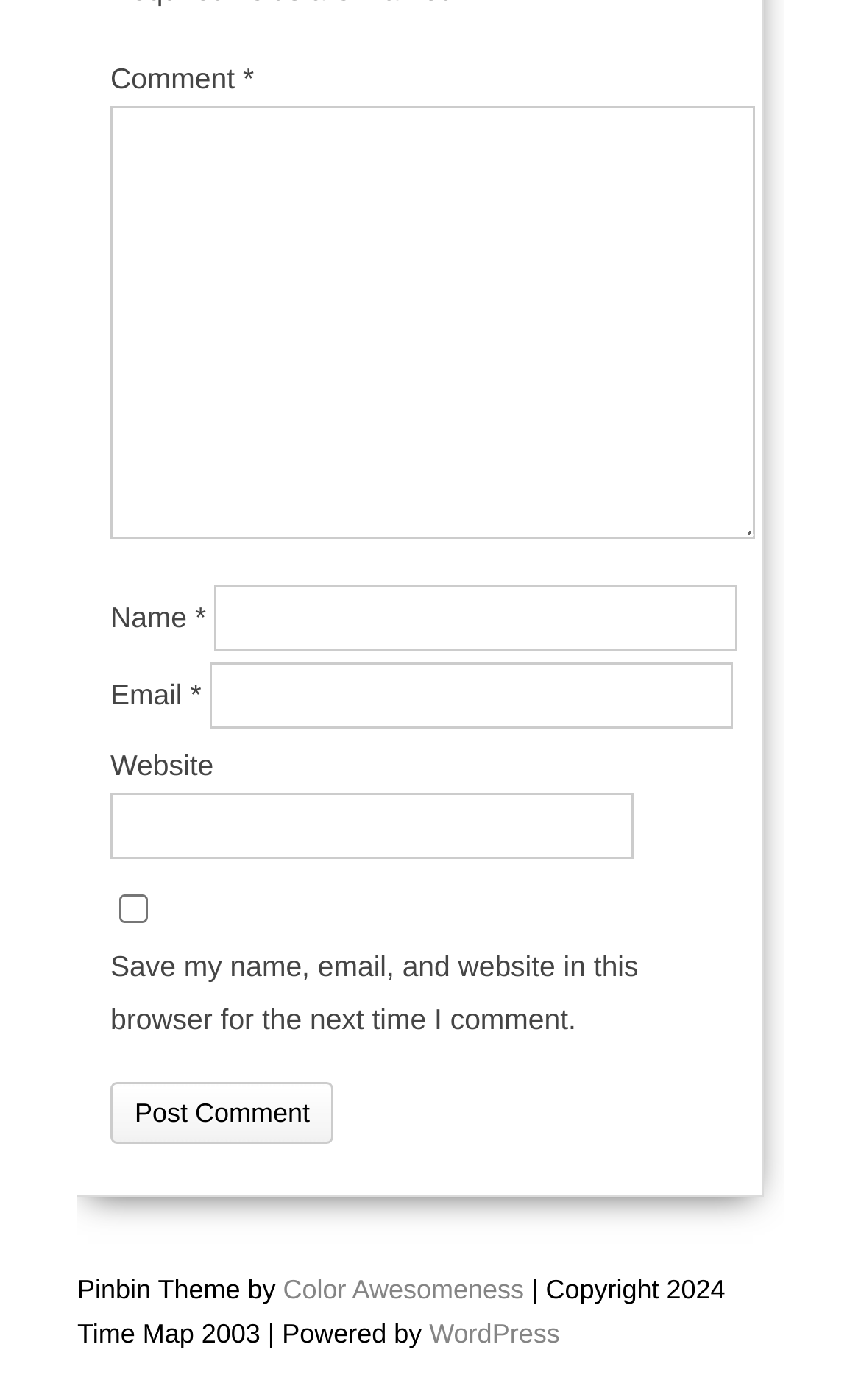What is the name of the theme used by the webpage?
Please provide a detailed and comprehensive answer to the question.

The text 'Pinbin Theme by' is present at the bottom of the webpage, indicating that the theme used by the webpage is called Pinbin Theme.